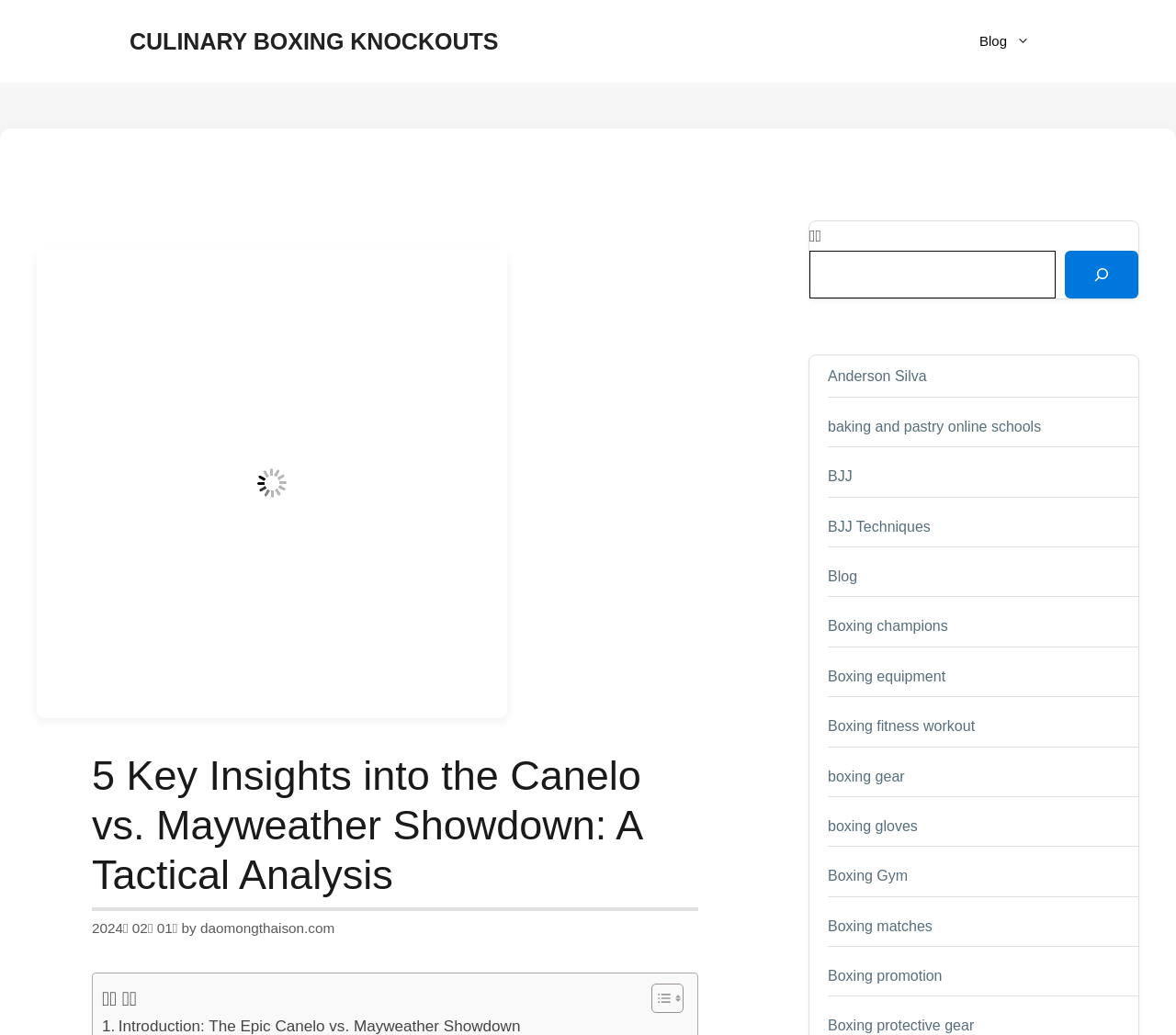Locate the bounding box coordinates of the element you need to click to accomplish the task described by this instruction: "Toggle the table of content".

[0.542, 0.949, 0.577, 0.979]